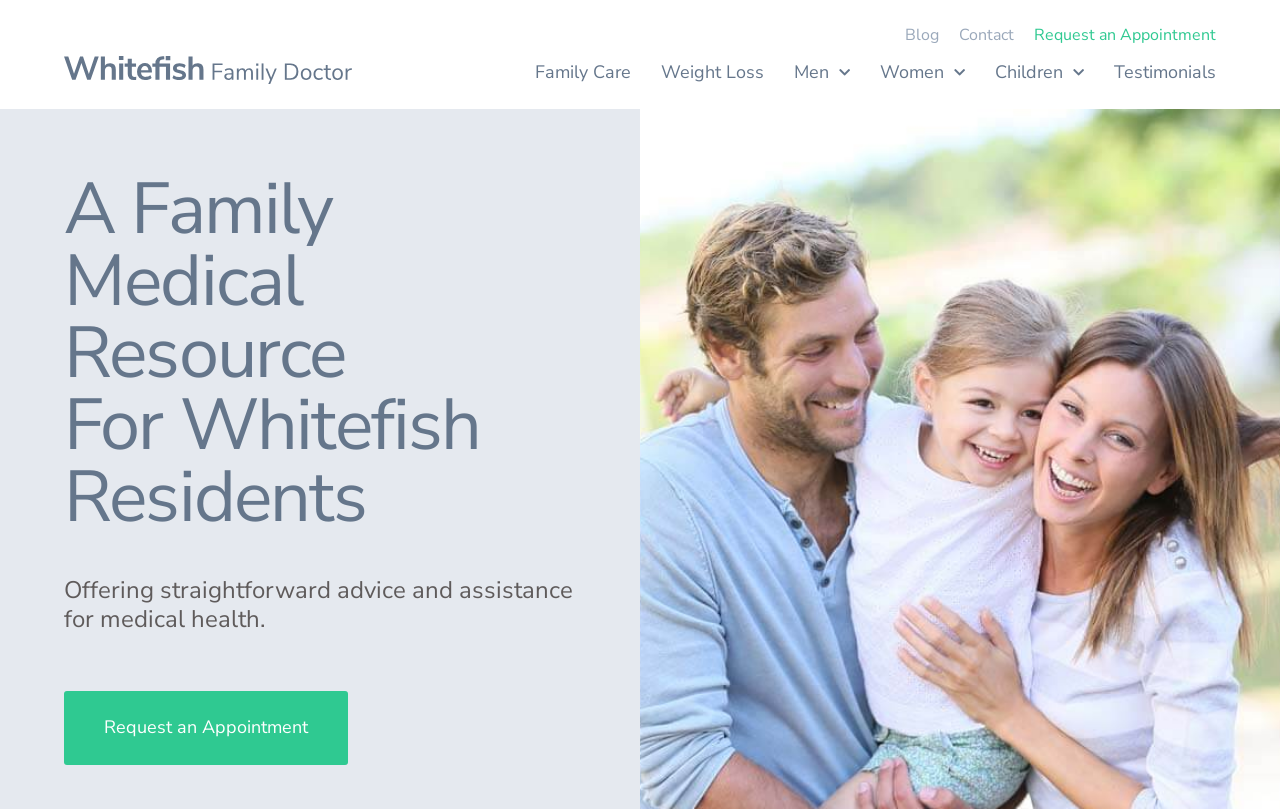What is the name of the medical clinic?
Based on the image content, provide your answer in one word or a short phrase.

Whitefish Family Doctor